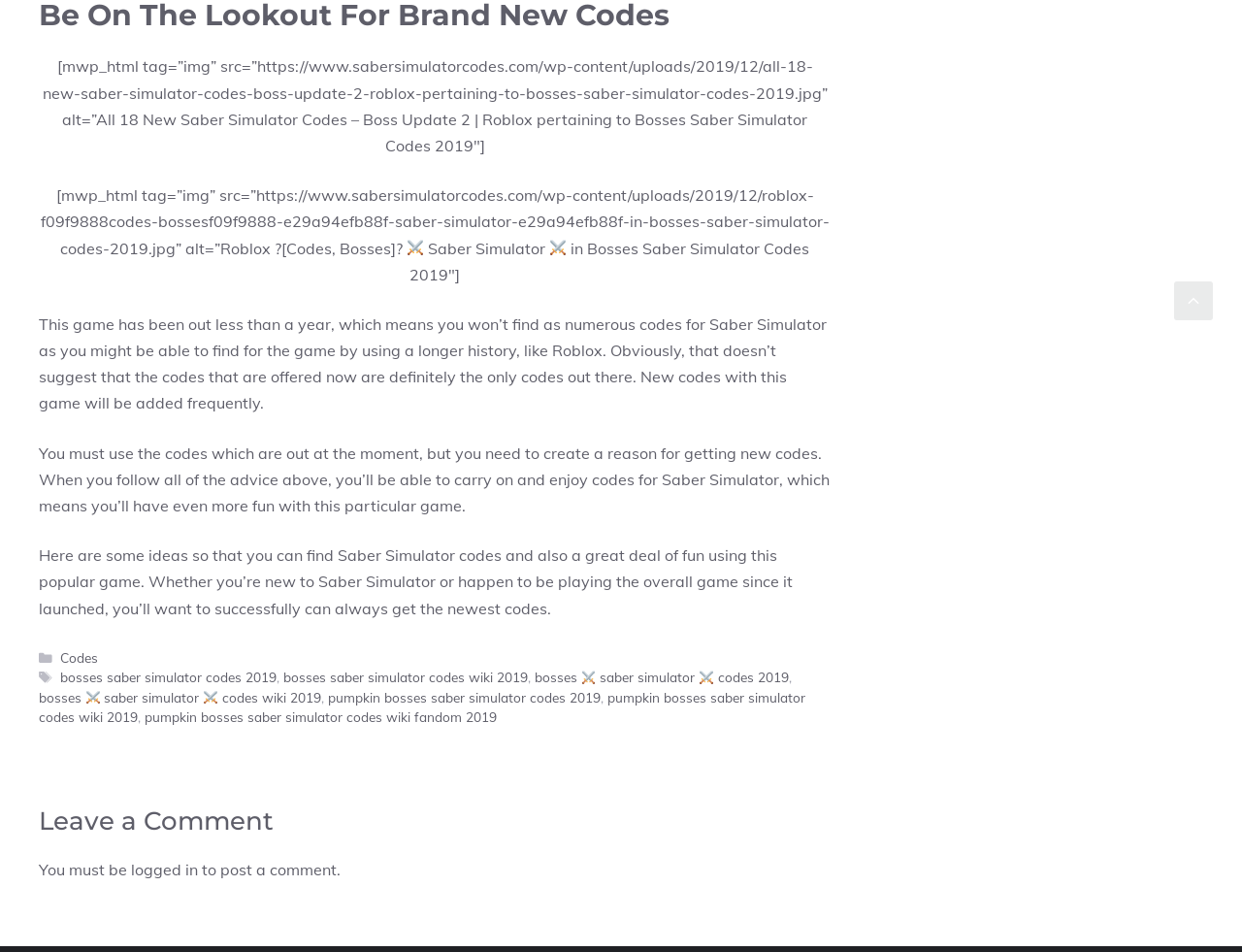Give a one-word or one-phrase response to the question: 
What is the image used to represent the game Saber Simulator?

Sword